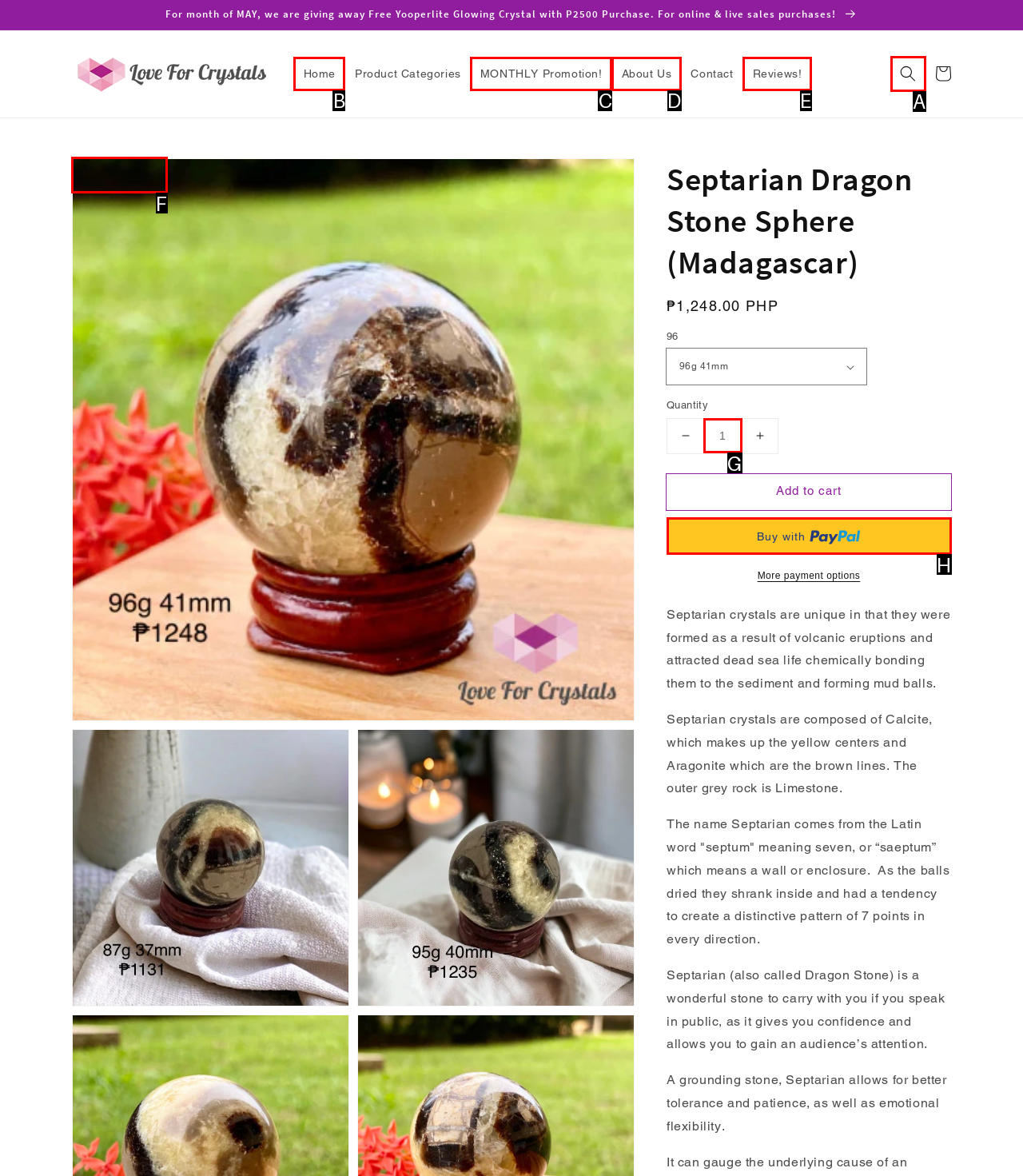Given the description: aria-label="Search", identify the HTML element that corresponds to it. Respond with the letter of the correct option.

A